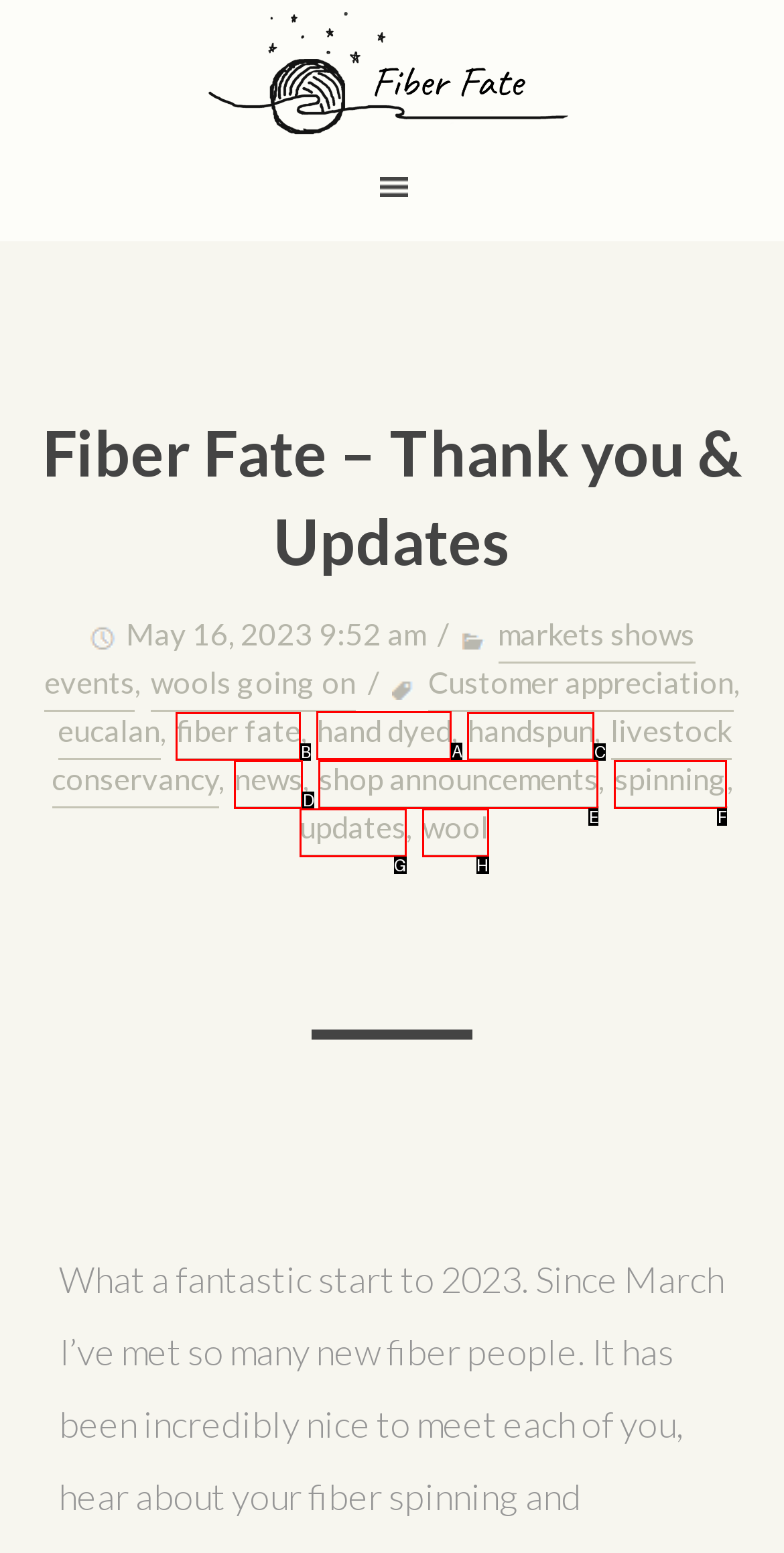Choose the letter of the option that needs to be clicked to perform the task: read about hand dyed. Answer with the letter.

A